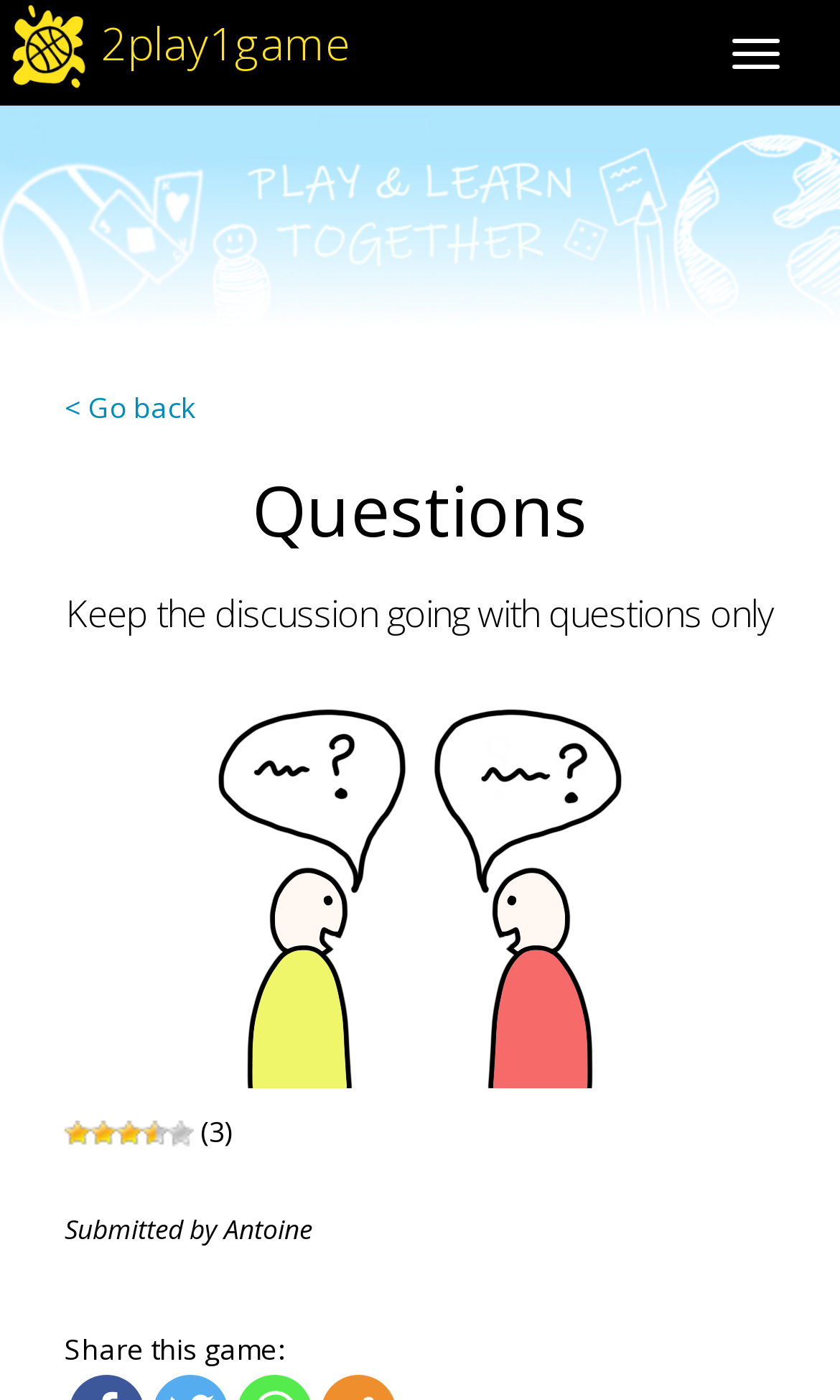Offer a detailed account of what is visible on the webpage.

The webpage is about the rules of a game called "Questions" on the 2play1game platform. At the top right corner, there is a "Toggle navigation" button. Next to it, on the top left, is the logo of 2play1game, which is an image with a link to go back. 

Below the logo, there is a heading that reads "Questions" and a subheading that explains the game's objective, "Keep the discussion going with questions only". 

On the same level, there are five star rating images, ranging from one star to five stars, with a rating of three indicated by the text "(3)". 

Further down, there is a submission credit, "Submitted by Antoine", and a call to action, "Share this game:", which is likely a link or a button.